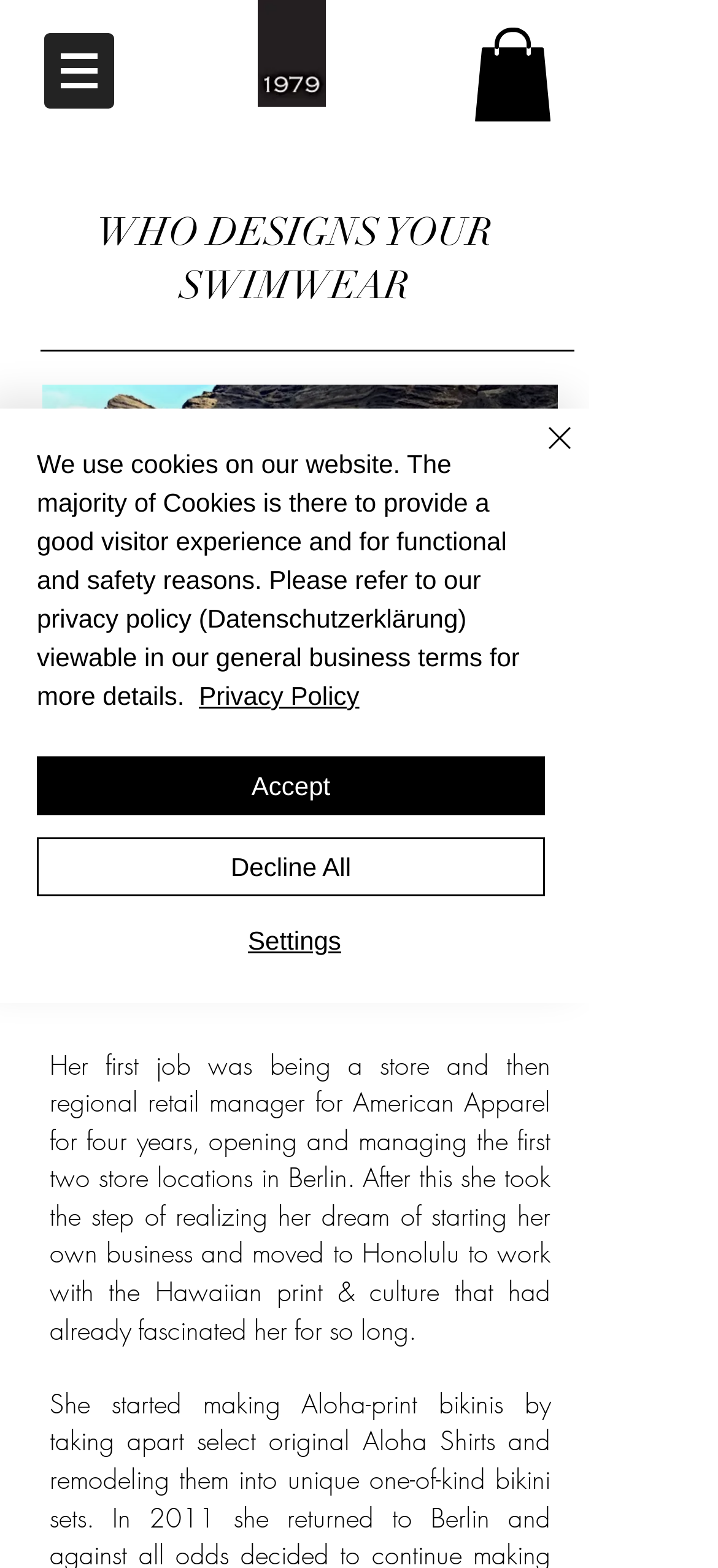Based on the image, please elaborate on the answer to the following question:
Where did Suzanna Kuhlemann study Fashion Design?

I found the answer by reading the StaticText element that describes Suzanna Kuhlemann's background, which mentions that she 'studied Fashion Design at the (F)HTW Berlin'.